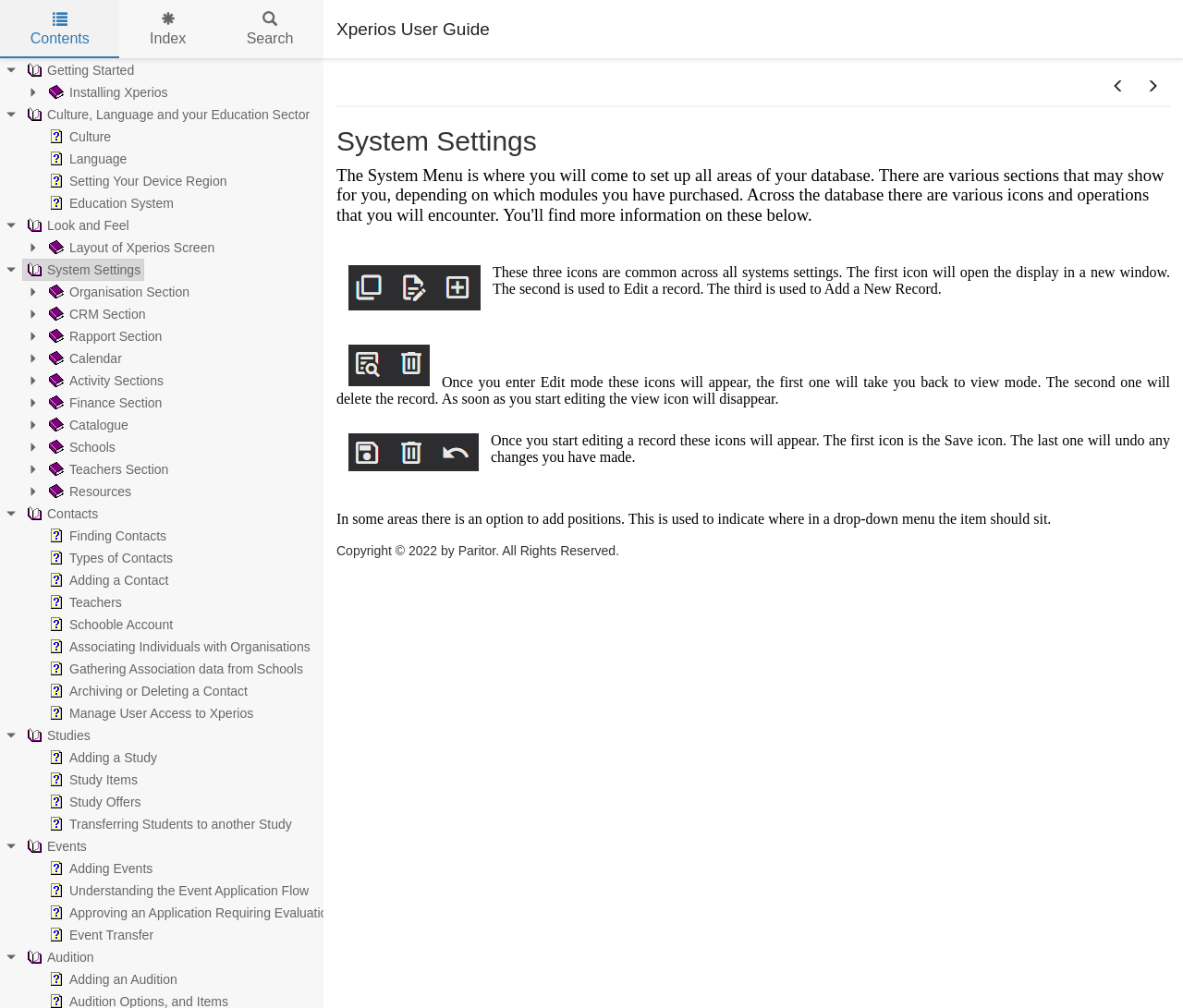Determine the main text heading of the webpage and provide its content.

Xperios User Guide